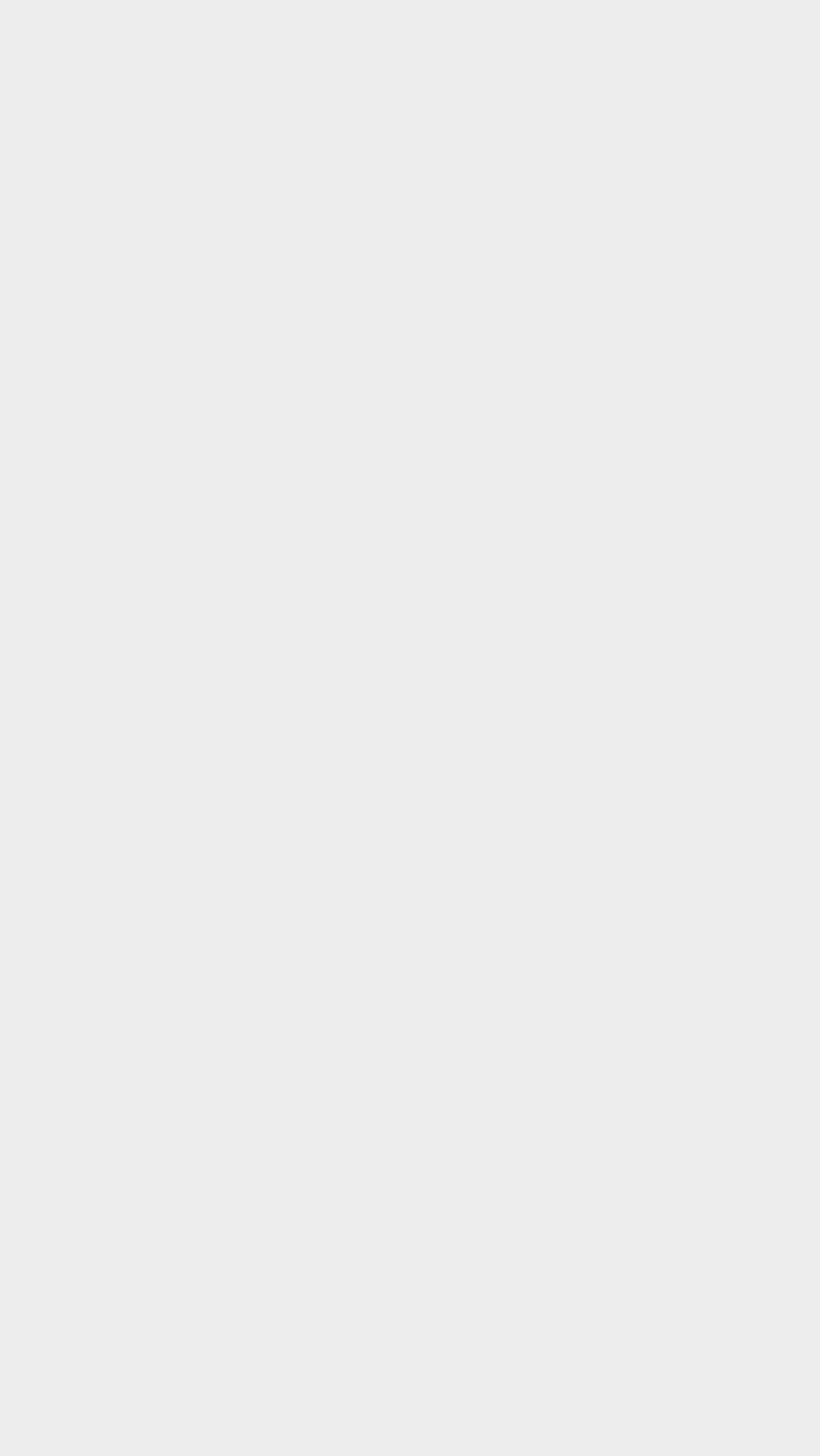Determine the bounding box coordinates for the UI element with the following description: "Executive Services". The coordinates should be four float numbers between 0 and 1, represented as [left, top, right, bottom].

[0.203, 0.892, 0.621, 0.921]